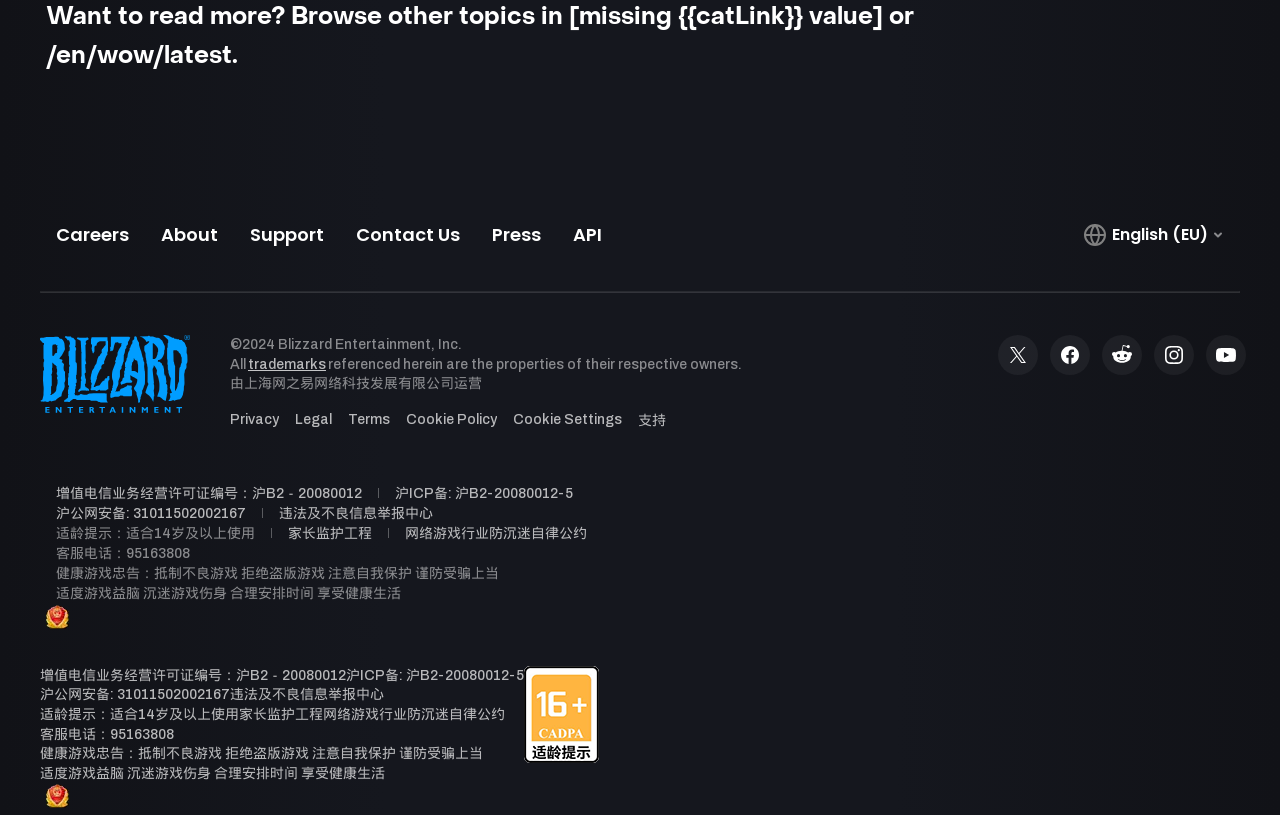What is the warning about game usage?
Based on the visual content, answer with a single word or a brief phrase.

Healthy gaming habits